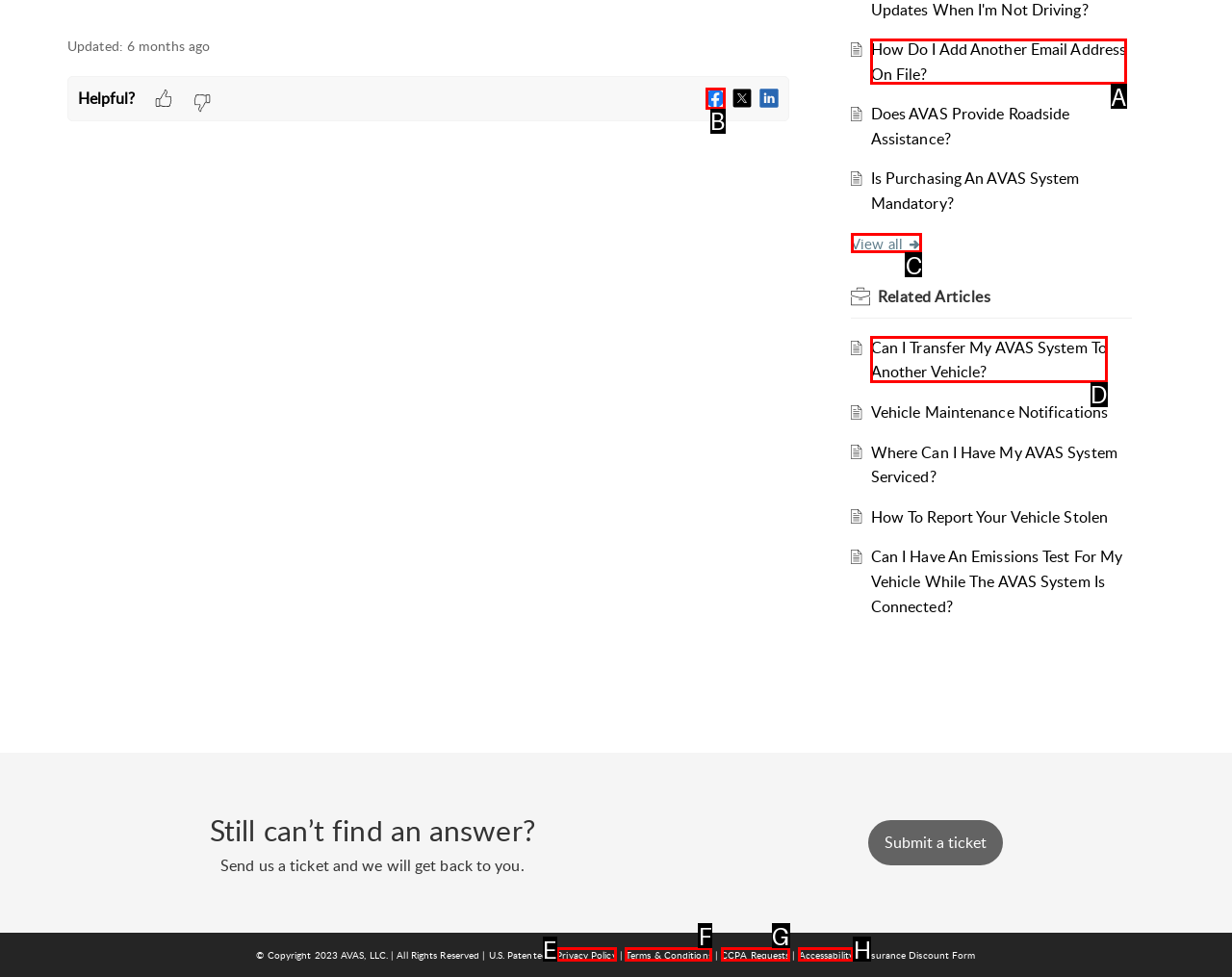Find the HTML element that matches the description: parent_node: ProofShield
Respond with the corresponding letter from the choices provided.

None